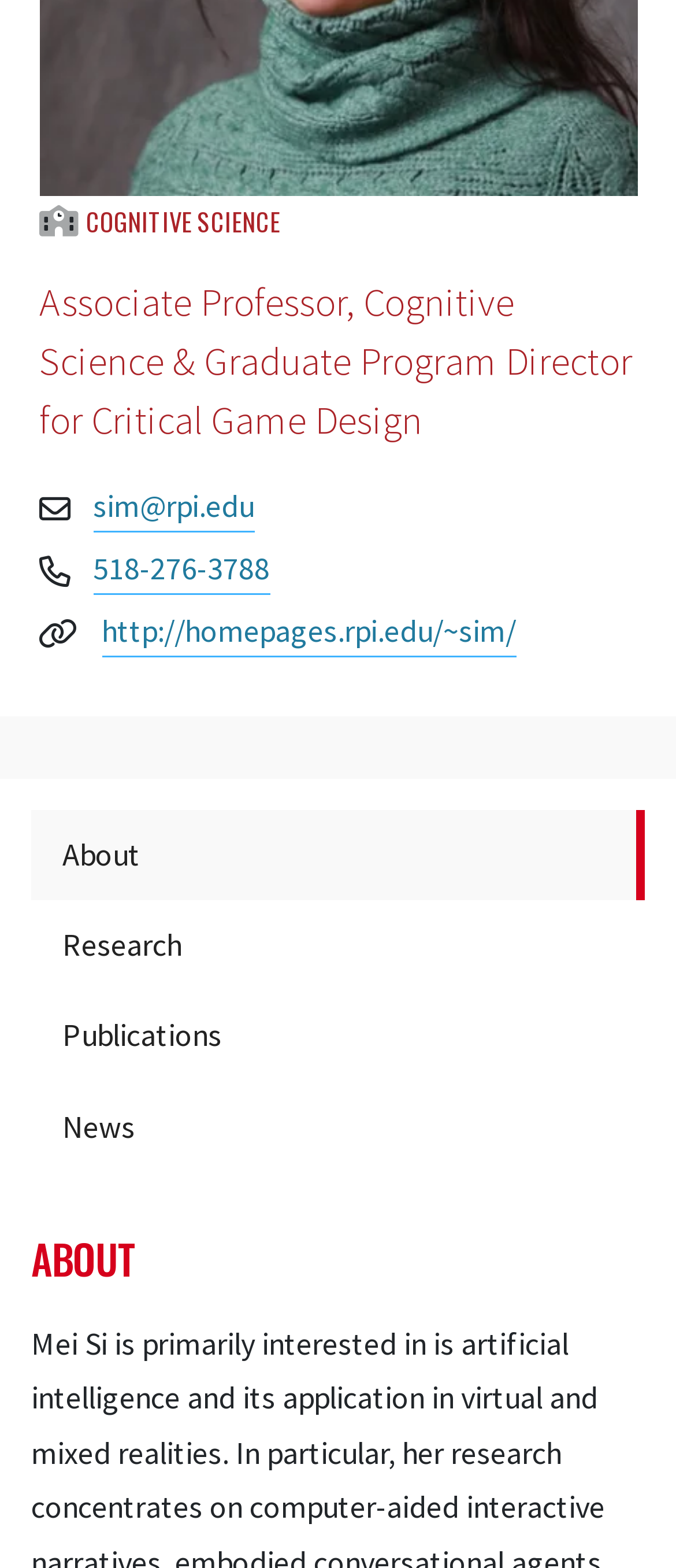What is the current selected tab?
Look at the image and respond with a one-word or short phrase answer.

About